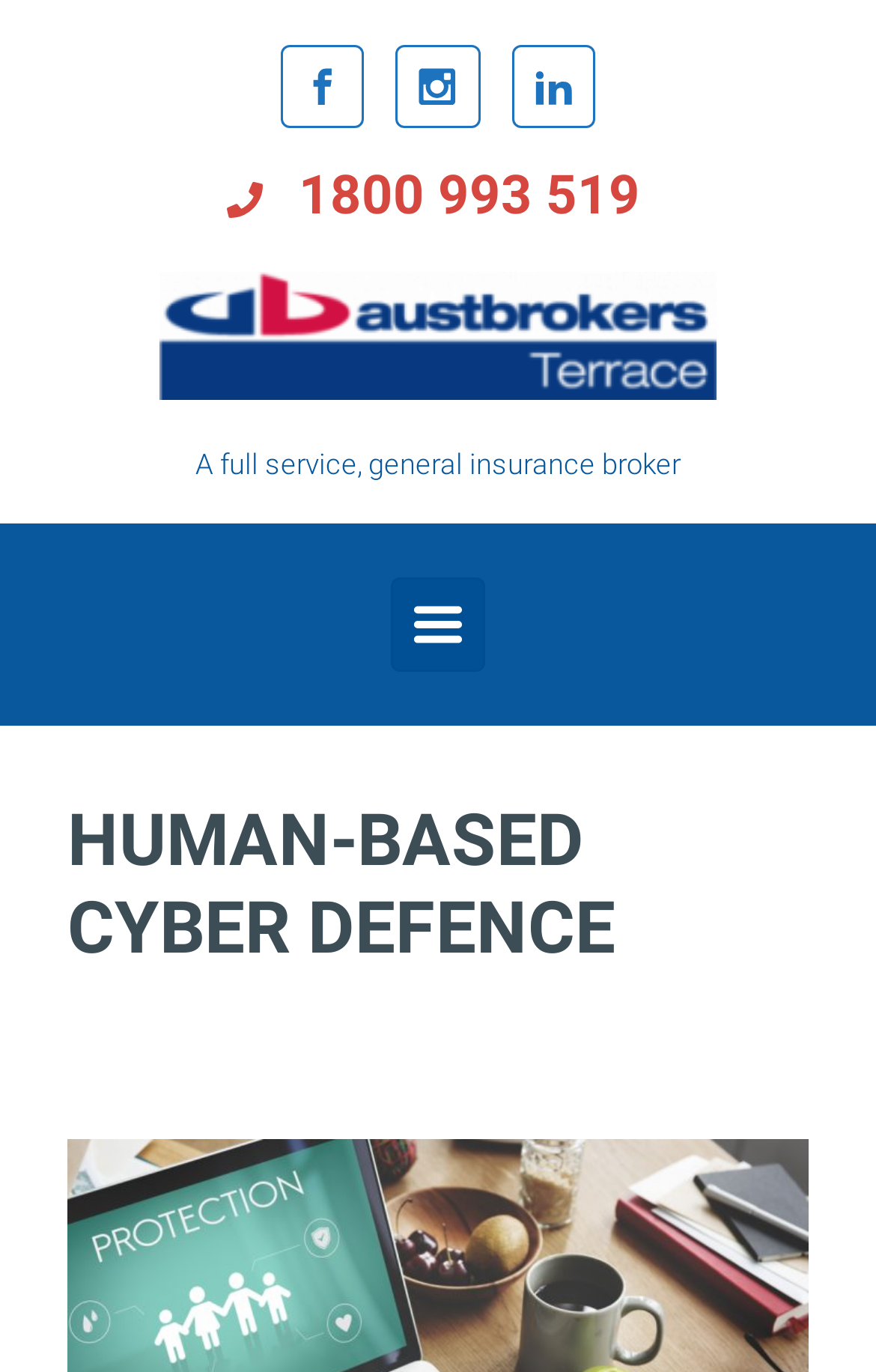Explain the webpage's layout and main content in detail.

The webpage is about human-based cyber defence, with a focus on Austbrokers Terrace Insurance in Adelaide and Melbourne. At the top, there are three links side by side, followed by a fourth link with a phone number, 1800 993 519. Below these links, there is a logo of Austbrokers Terrace Insurance, accompanied by a link with the company's name. 

To the right of the logo, there is a brief description of the company, stating that it is a full-service, general insurance broker. Above this description, there is a button labeled "Primary" that controls the primary menu. 

The main heading of the webpage, "HUMAN-BASED CYBER DEFENCE", is prominently displayed towards the bottom of the page, spanning almost the entire width.